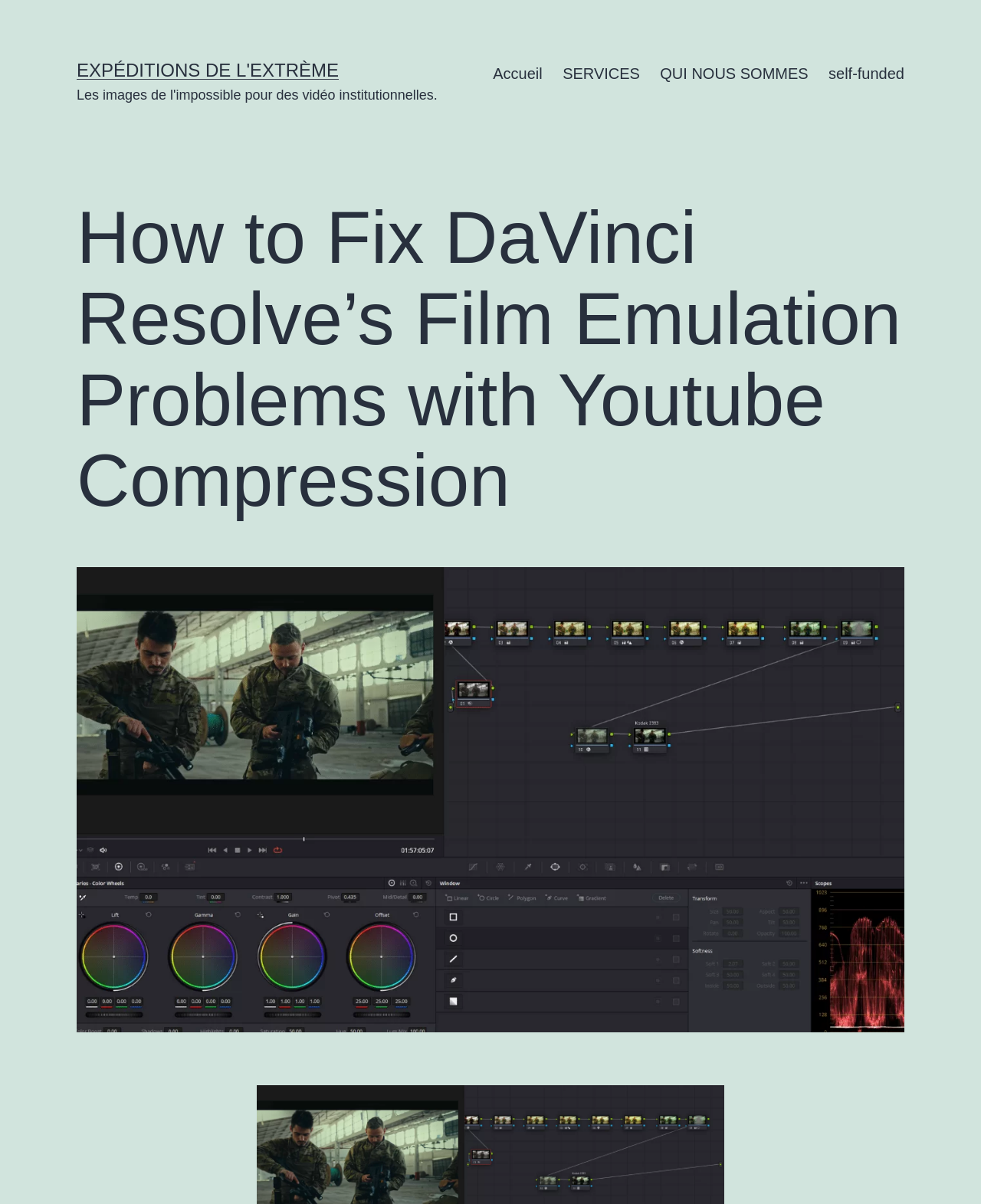Find the bounding box of the UI element described as follows: "Accueil".

[0.492, 0.046, 0.563, 0.077]